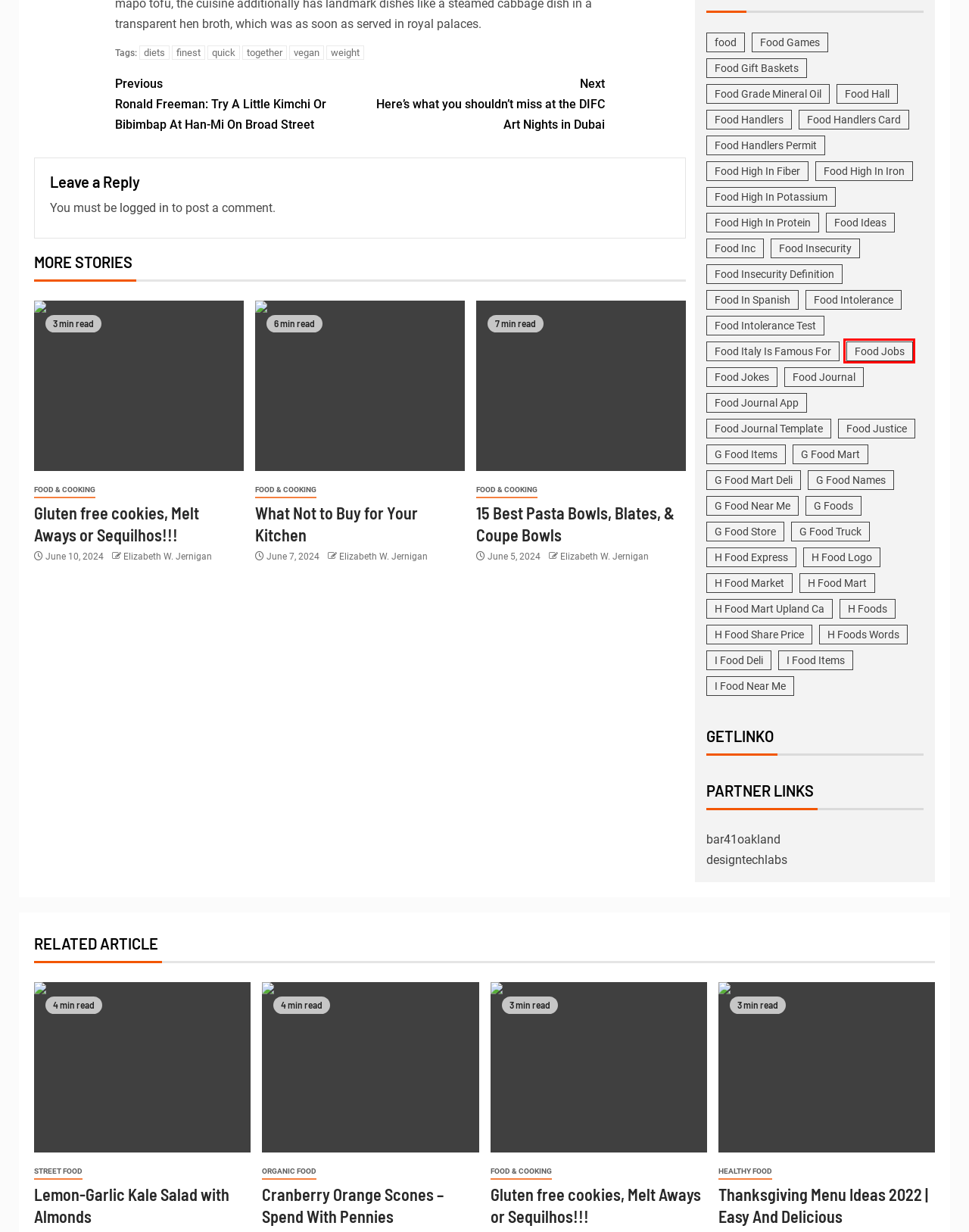Review the screenshot of a webpage that includes a red bounding box. Choose the webpage description that best matches the new webpage displayed after clicking the element within the bounding box. Here are the candidates:
A. H Food Express – thebeerhousecafe
B. Food In Spanish – thebeerhousecafe
C. H Food Share Price – thebeerhousecafe
D. Food Jobs – thebeerhousecafe
E. Ronald Freeman: Try A Little Kimchi Or Bibimbap At Han-Mi On Broad Street – thebeerhousecafe
F. G Food Mart – thebeerhousecafe
G. Food Jokes – thebeerhousecafe
H. Food Intolerance – thebeerhousecafe

D